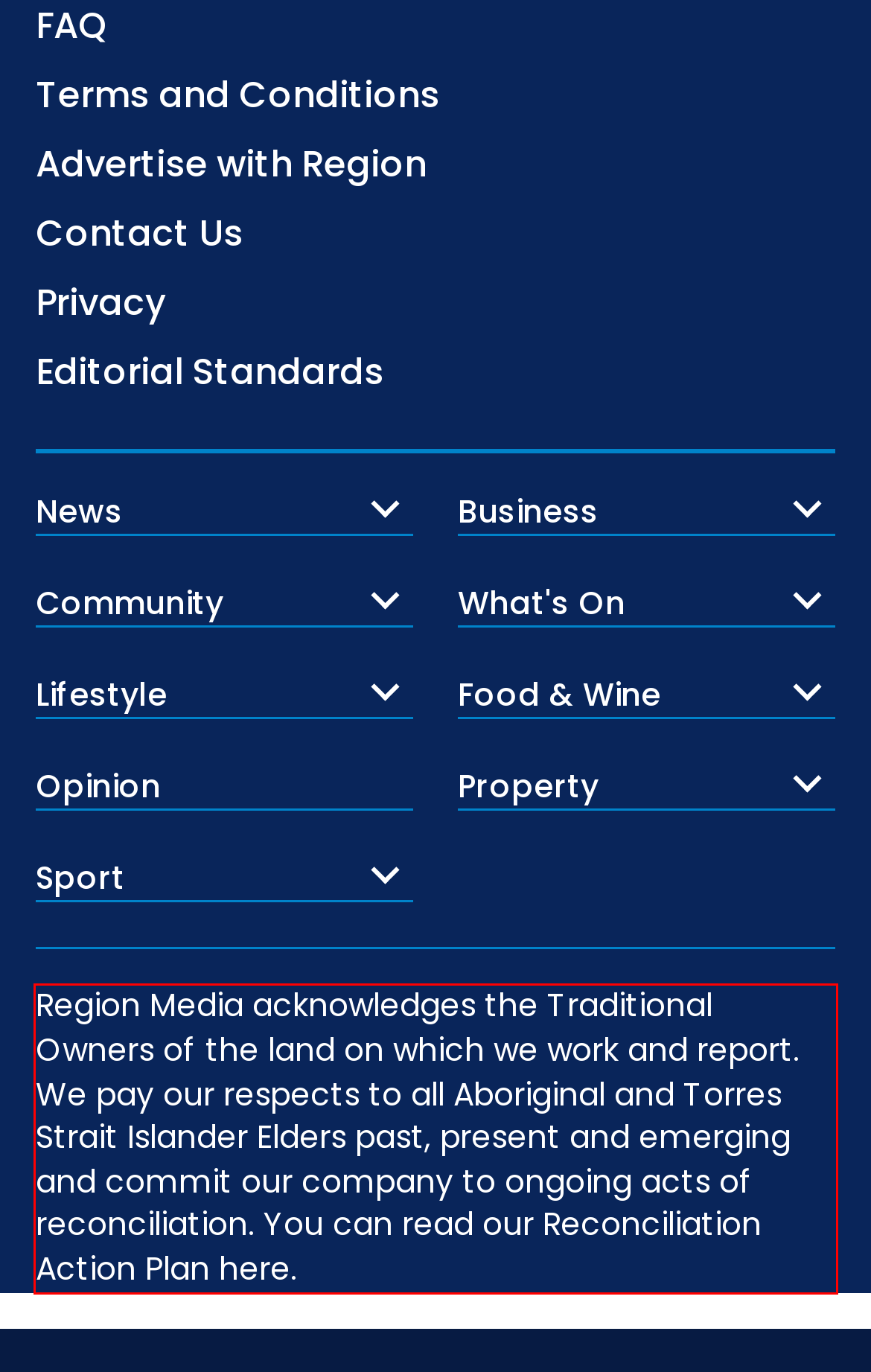From the given screenshot of a webpage, identify the red bounding box and extract the text content within it.

Region Media acknowledges the Traditional Owners of the land on which we work and report. We pay our respects to all Aboriginal and Torres Strait Islander Elders past, present and emerging and commit our company to ongoing acts of reconciliation. You can read our Reconciliation Action Plan here.